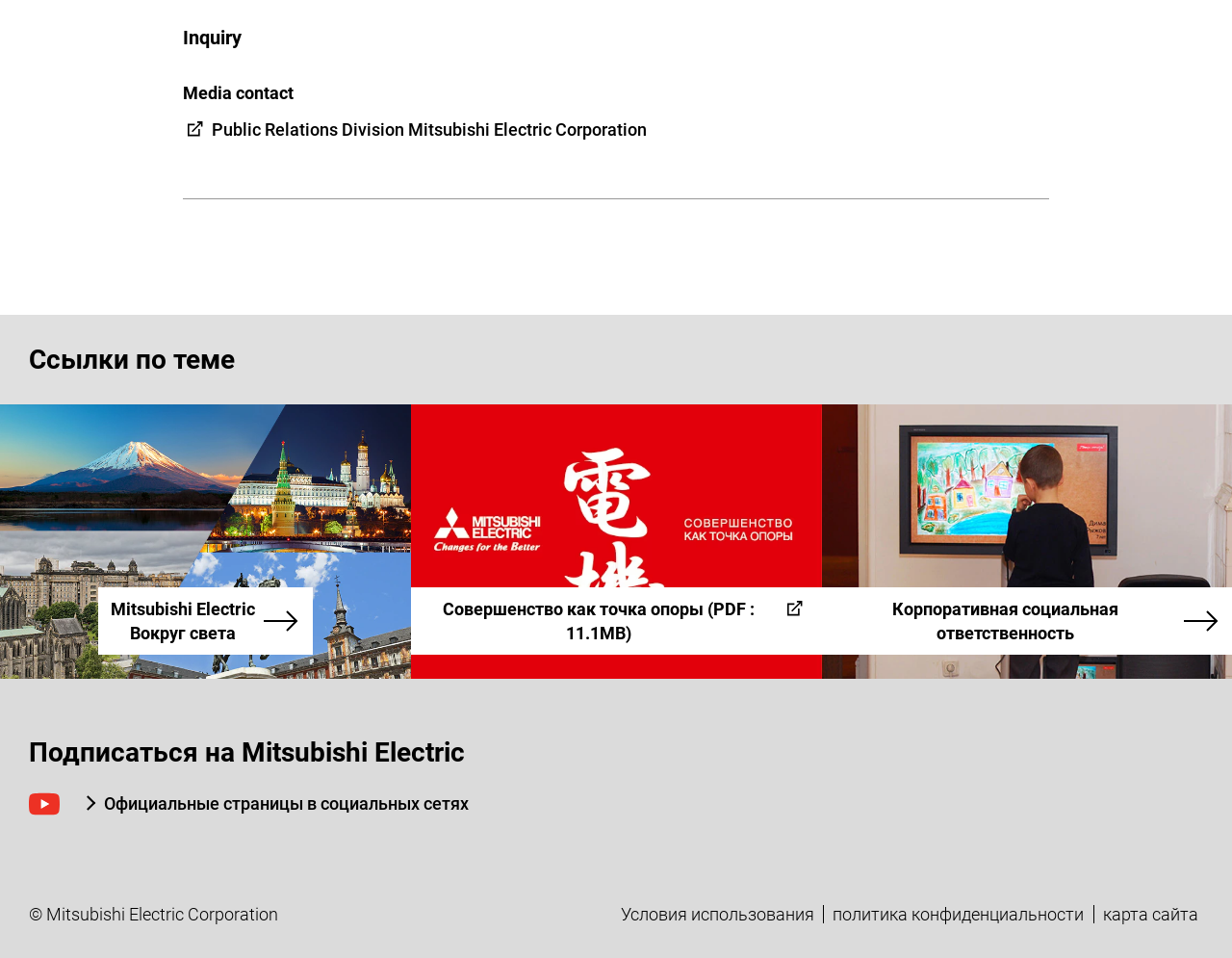Find the bounding box coordinates of the clickable area required to complete the following action: "Click on Public Relations Division Mitsubishi Electric Corporation".

[0.172, 0.125, 0.525, 0.147]